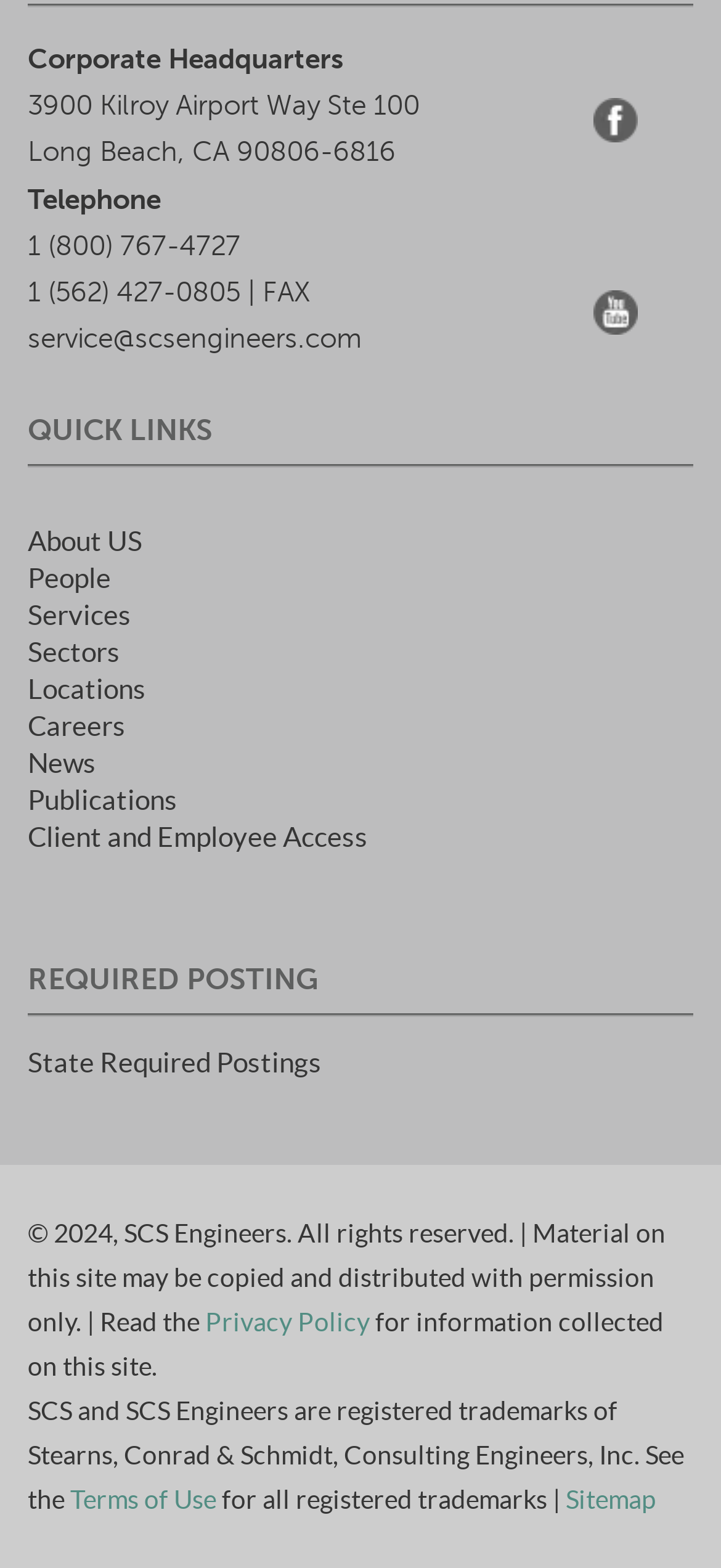What is the address of SCS Engineers' Corporate Headquarters?
Observe the image and answer the question with a one-word or short phrase response.

3900 Kilroy Airport Way Ste 100